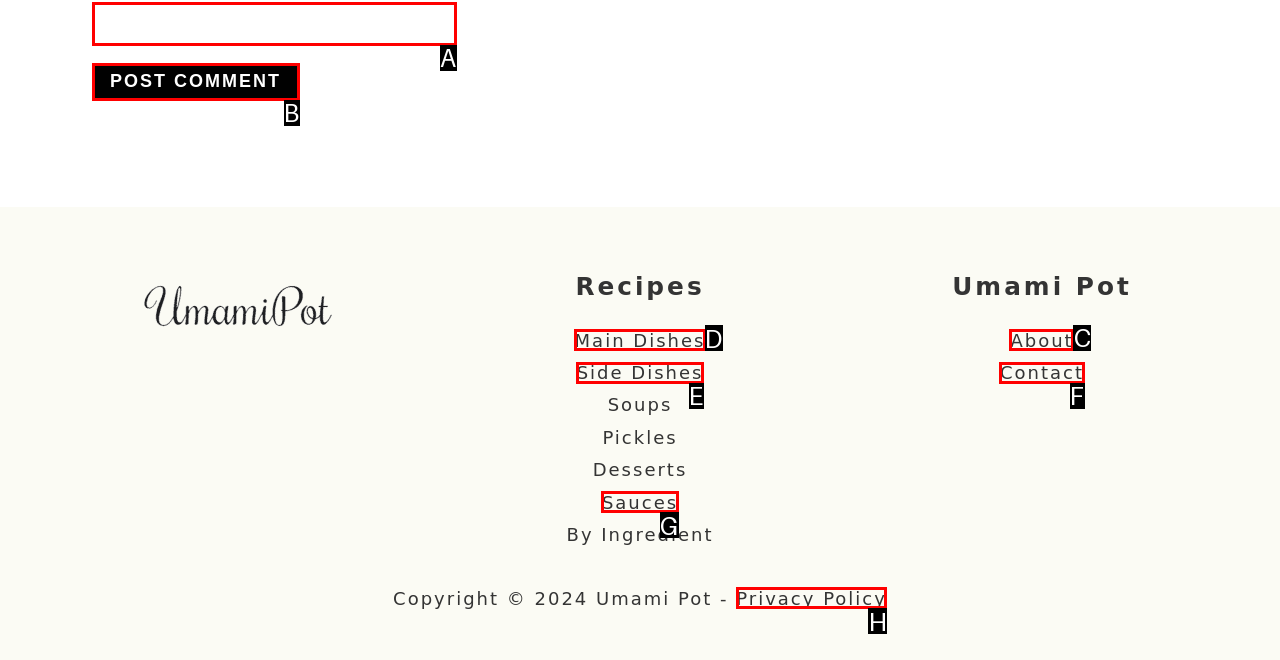Identify which HTML element to click to fulfill the following task: go to about page. Provide your response using the letter of the correct choice.

C